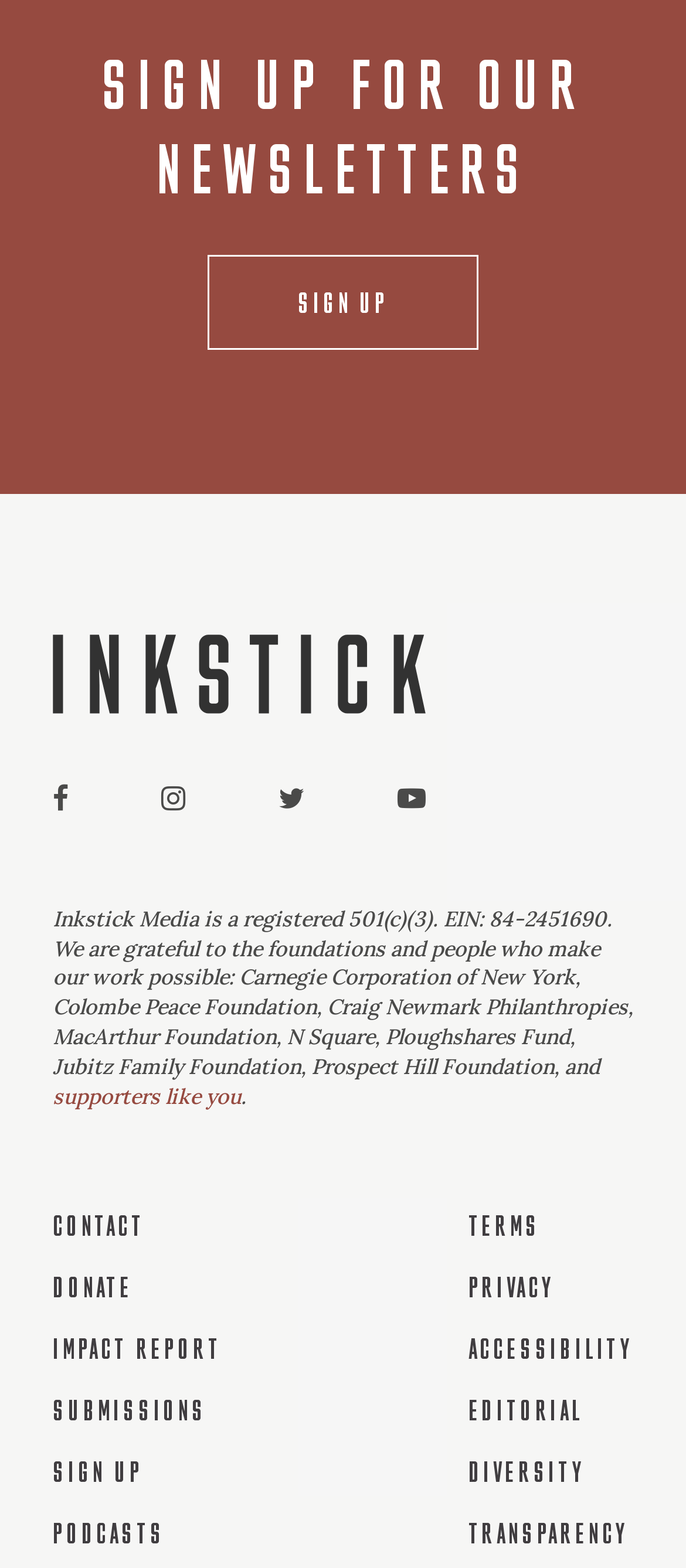Please identify the bounding box coordinates of the area that needs to be clicked to follow this instruction: "Follow on Facebook".

[0.077, 0.5, 0.1, 0.519]